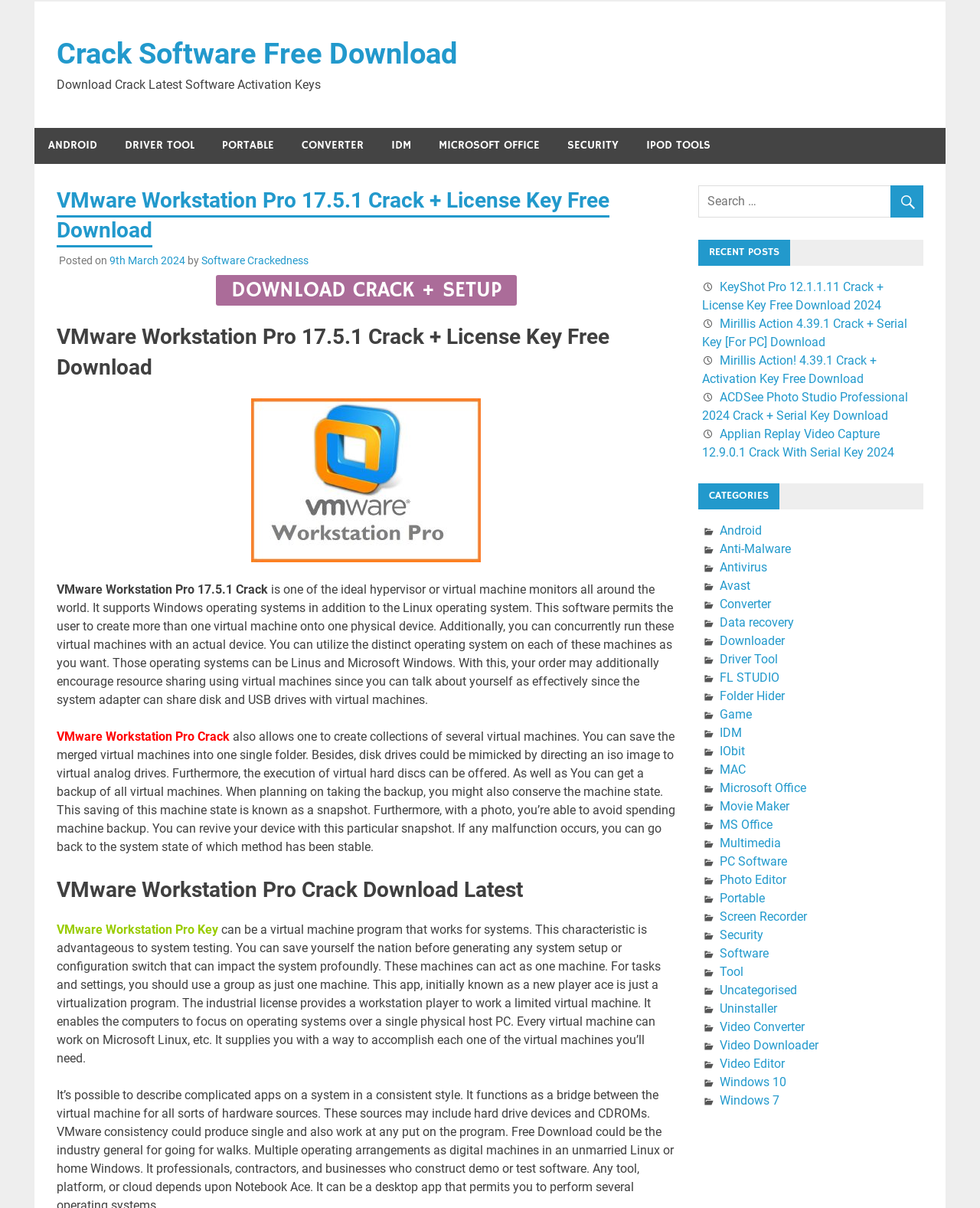What is the purpose of VMware Workstation Pro?
Answer the question with detailed information derived from the image.

According to the webpage, VMware Workstation Pro allows users to create more than one virtual machine on one physical device, and concurrently run these virtual machines with an actual device. This enables resource sharing and allows users to utilize distinct operating systems on each machine.